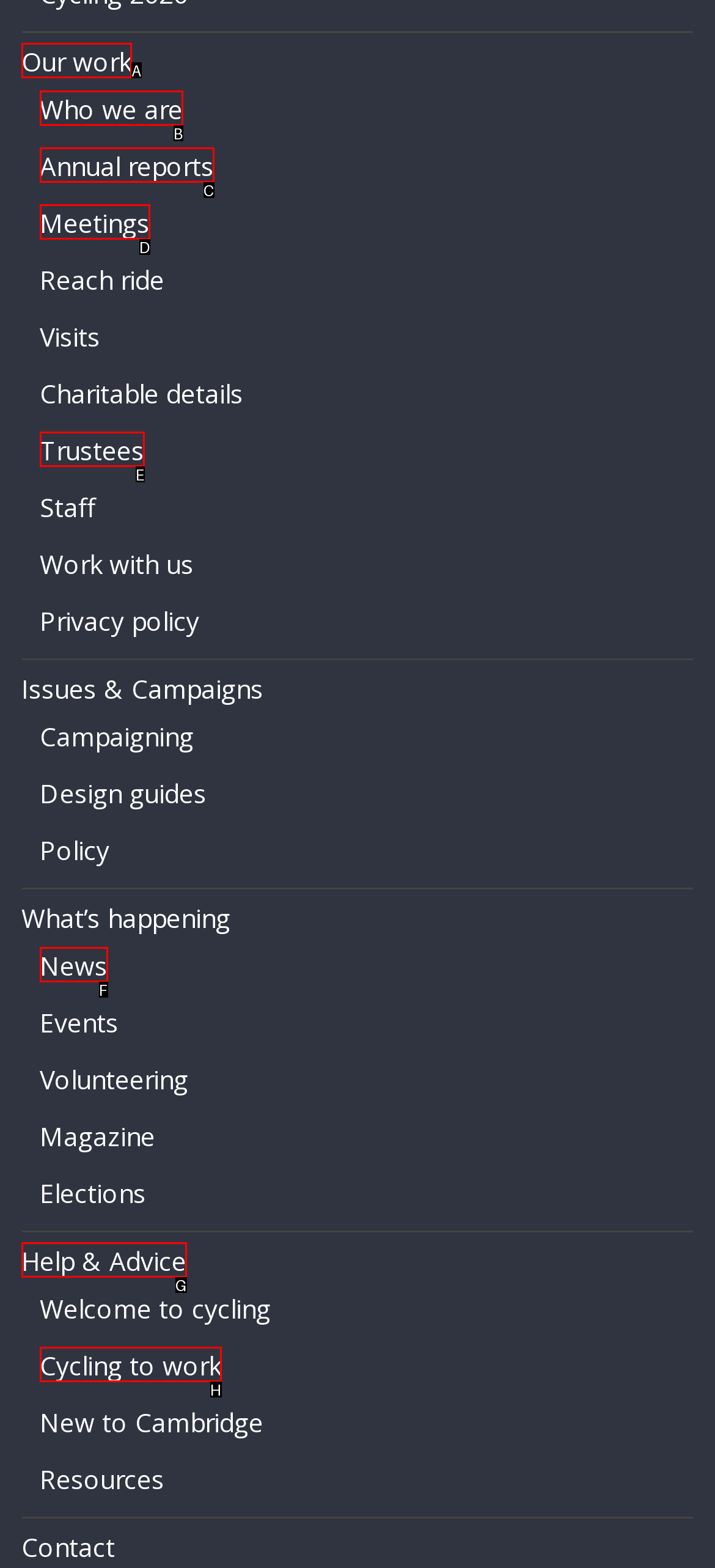From the given choices, determine which HTML element matches the description: Cycling to work. Reply with the appropriate letter.

H